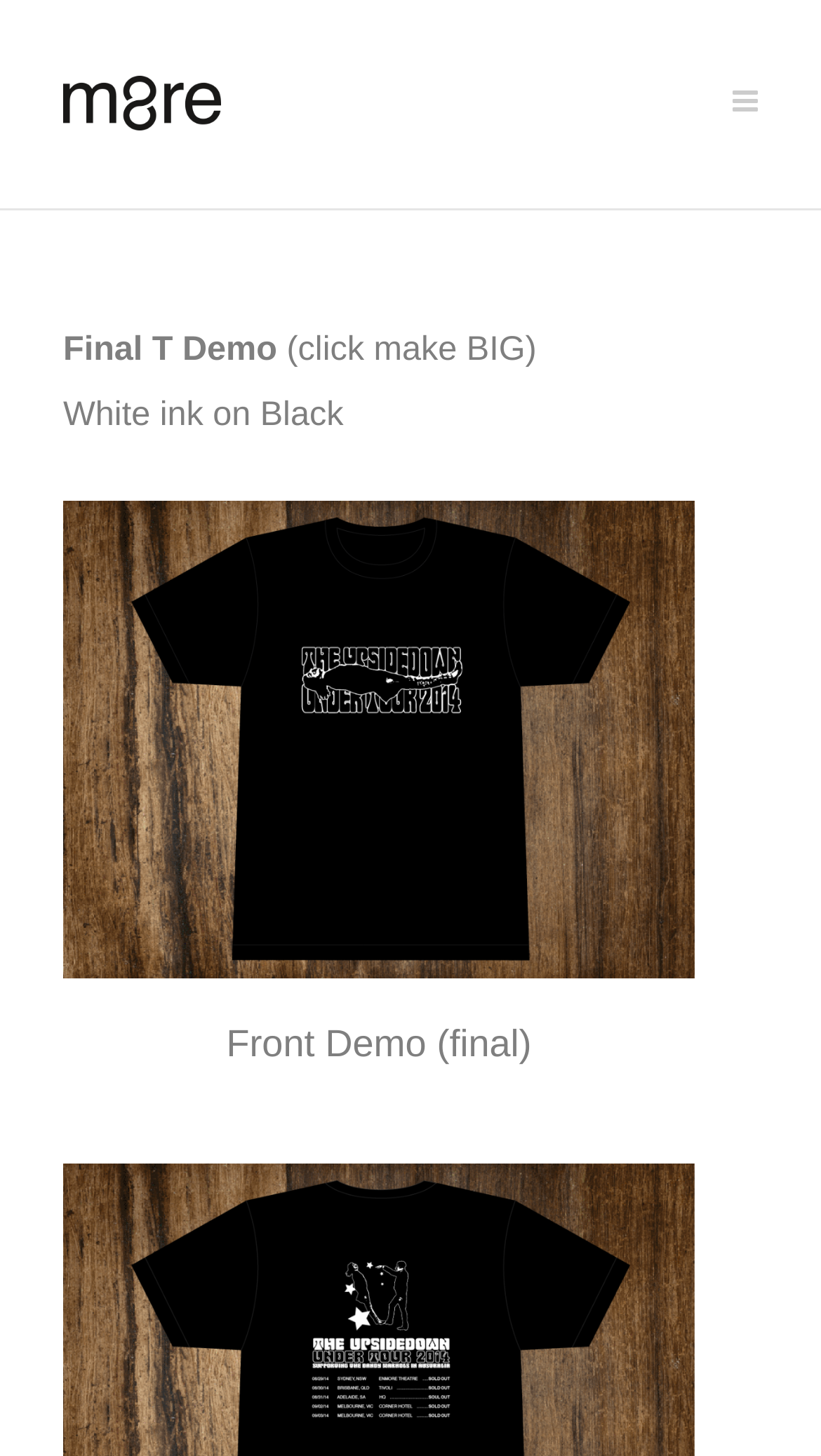What is the current state of the T-shirt demo?
Based on the image, respond with a single word or phrase.

Final